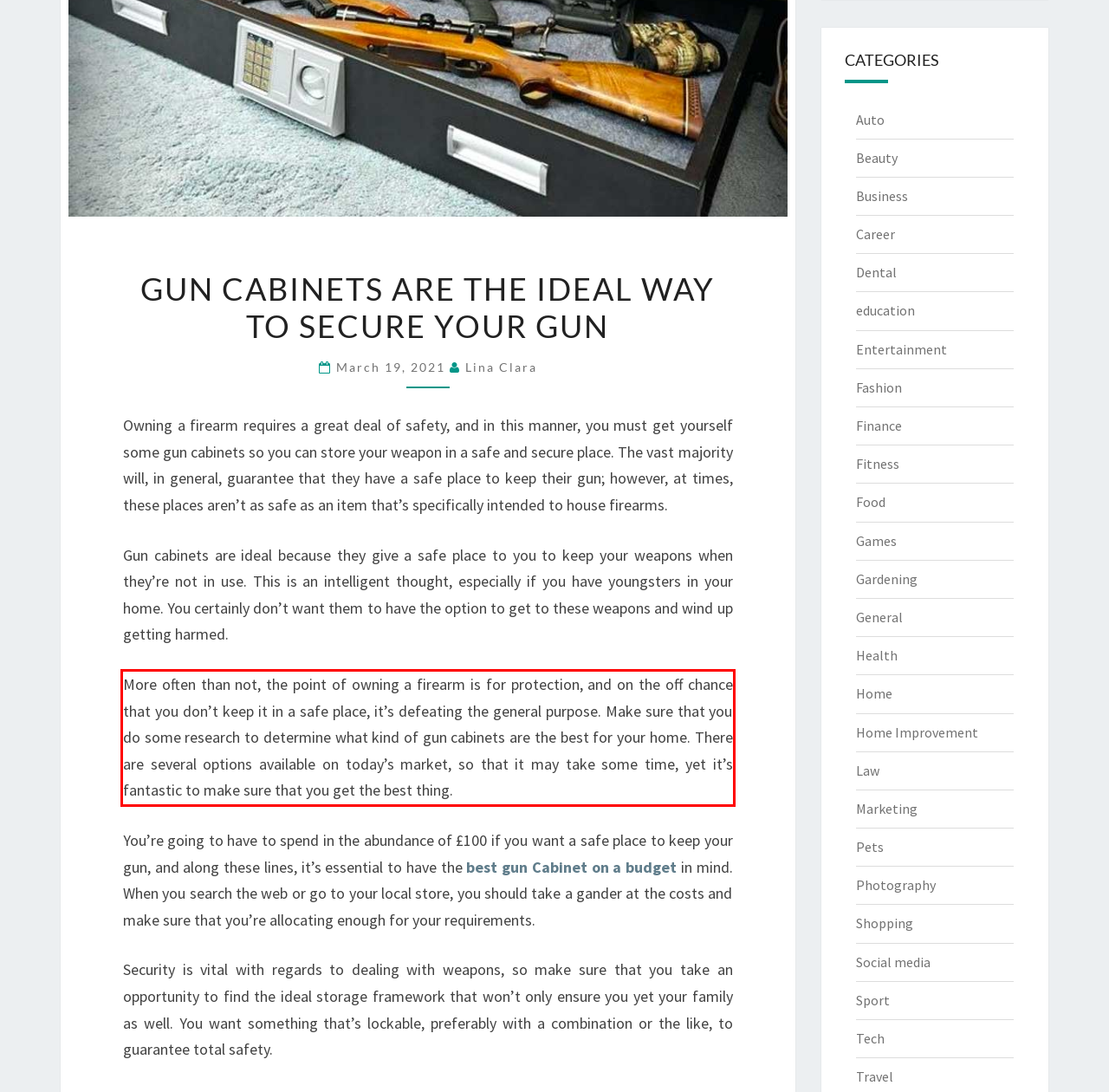View the screenshot of the webpage and identify the UI element surrounded by a red bounding box. Extract the text contained within this red bounding box.

More often than not, the point of owning a firearm is for protection, and on the off chance that you don’t keep it in a safe place, it’s defeating the general purpose. Make sure that you do some research to determine what kind of gun cabinets are the best for your home. There are several options available on today’s market, so that it may take some time, yet it’s fantastic to make sure that you get the best thing.